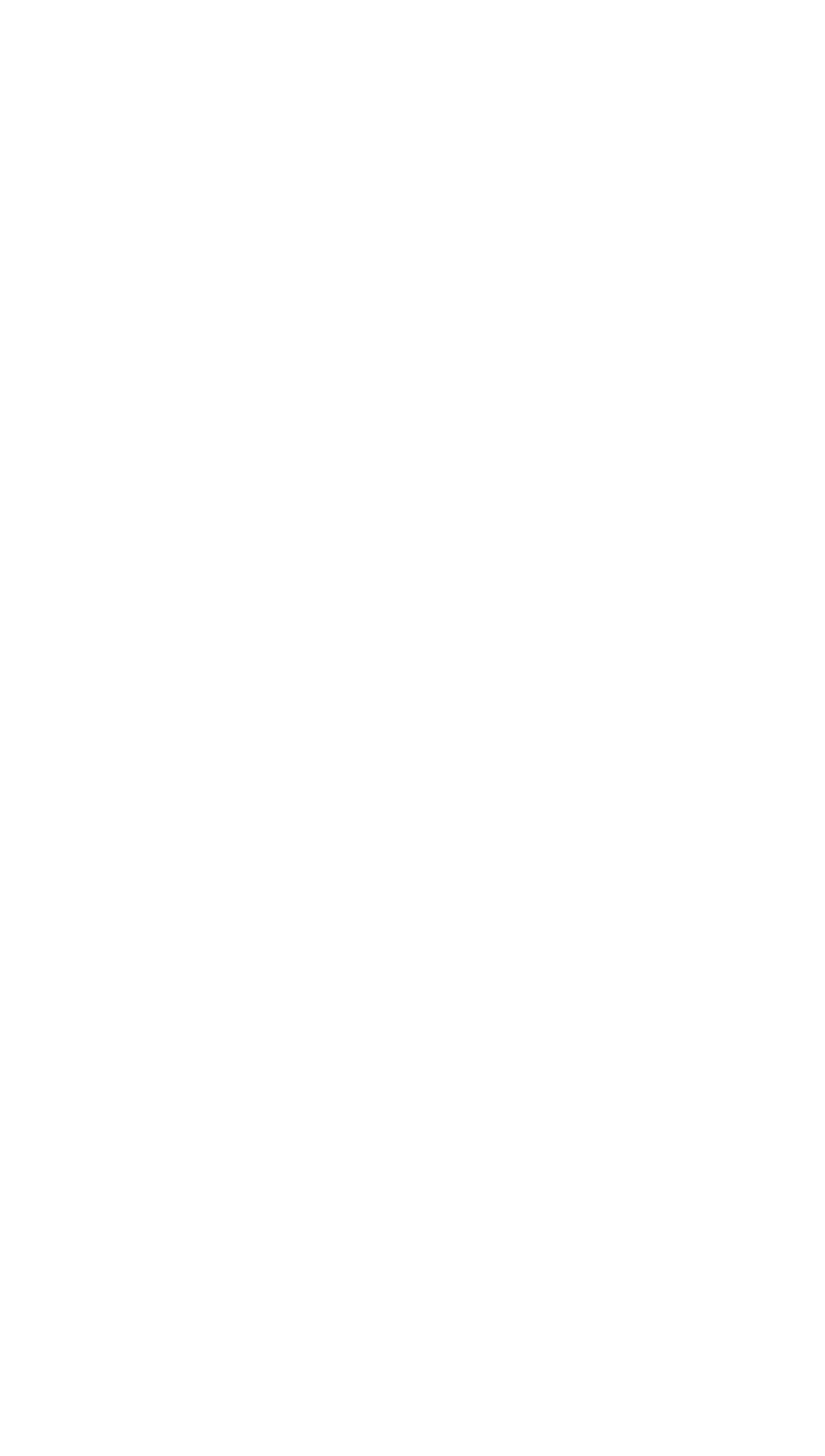What is the address of Training Aid Australia?
Use the image to give a comprehensive and detailed response to the question.

I found the address by looking at the static text elements at the top of the webpage, which provide the location of Training Aid Australia.